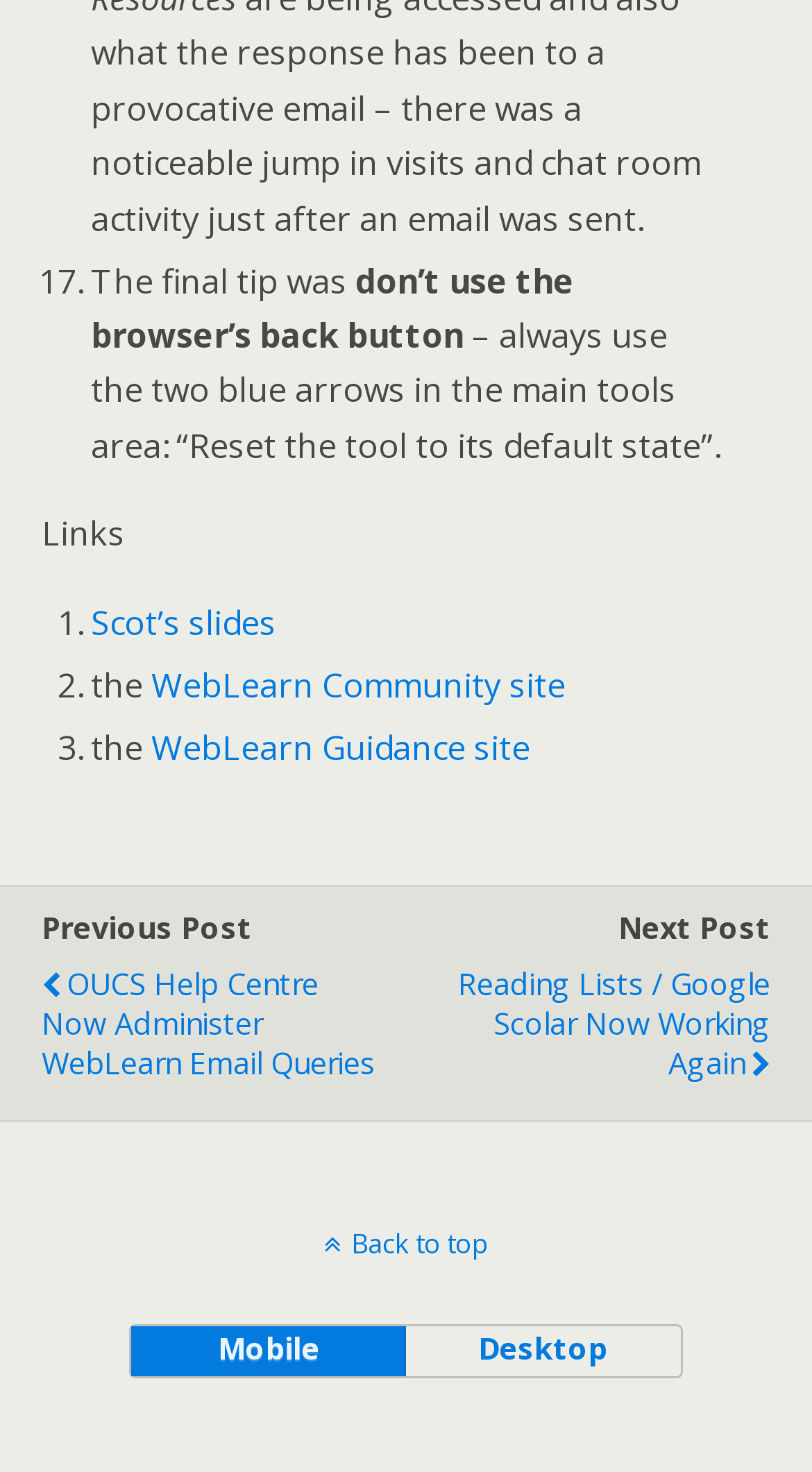Determine the bounding box coordinates of the clickable element to achieve the following action: 'Go to 'WebLearn Community site''. Provide the coordinates as four float values between 0 and 1, formatted as [left, top, right, bottom].

[0.187, 0.449, 0.697, 0.48]